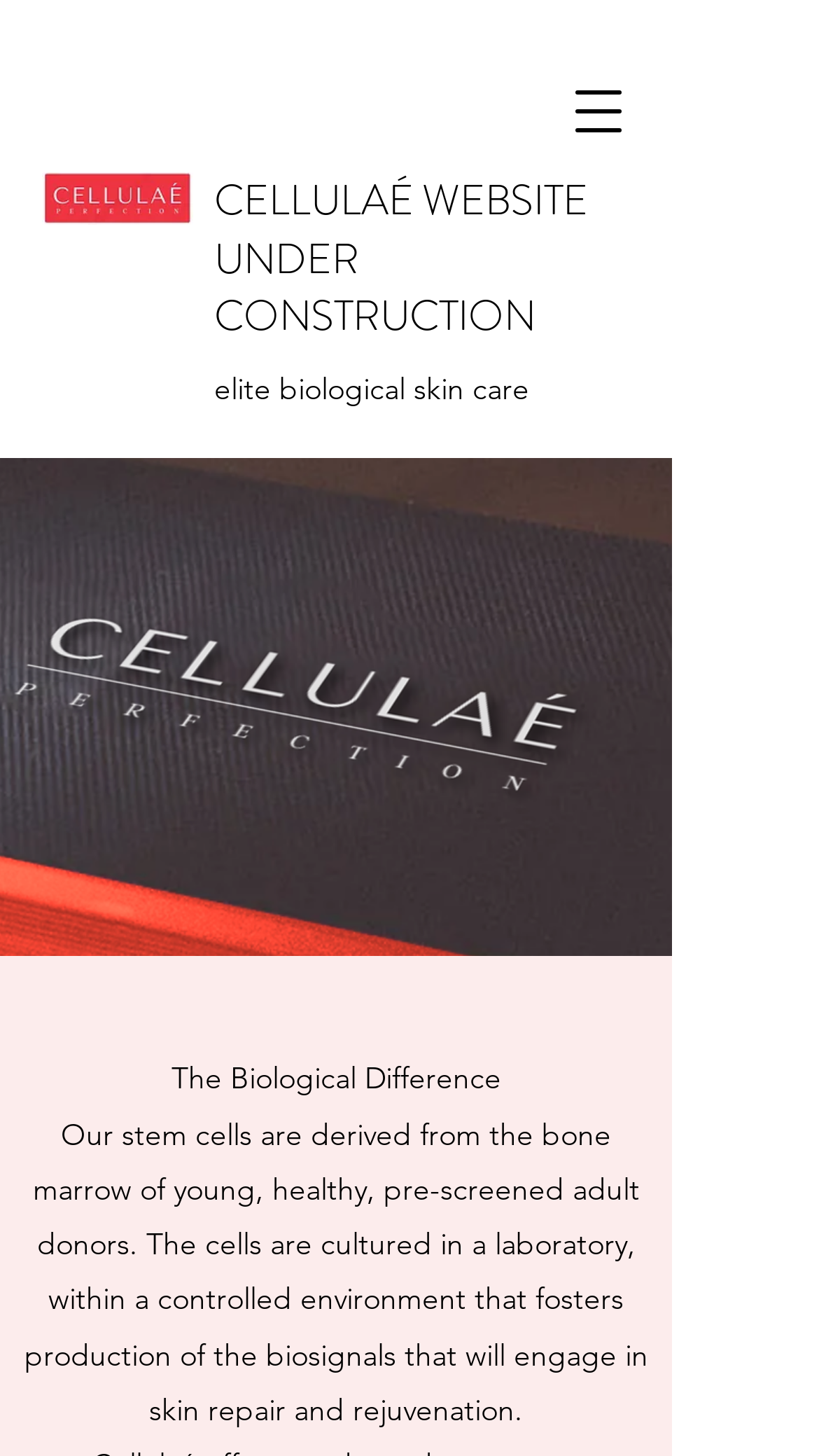Please answer the following question as detailed as possible based on the image: 
What is the environment for stem cell production?

According to the heading 'The Biological Difference', the stem cells are cultured in a controlled laboratory environment that fosters production of the biosignals.